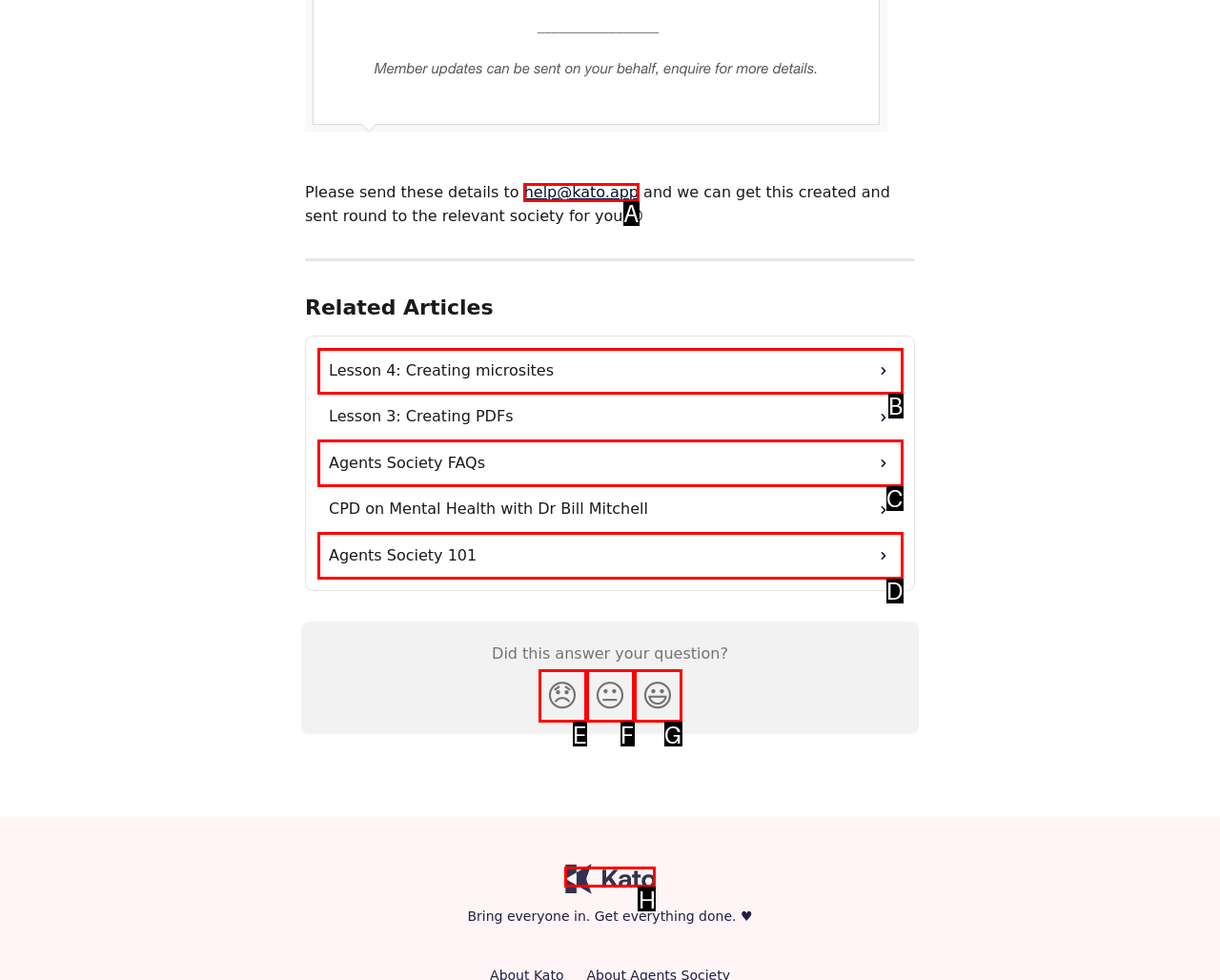Select the appropriate option that fits: Agents Society 101
Reply with the letter of the correct choice.

D